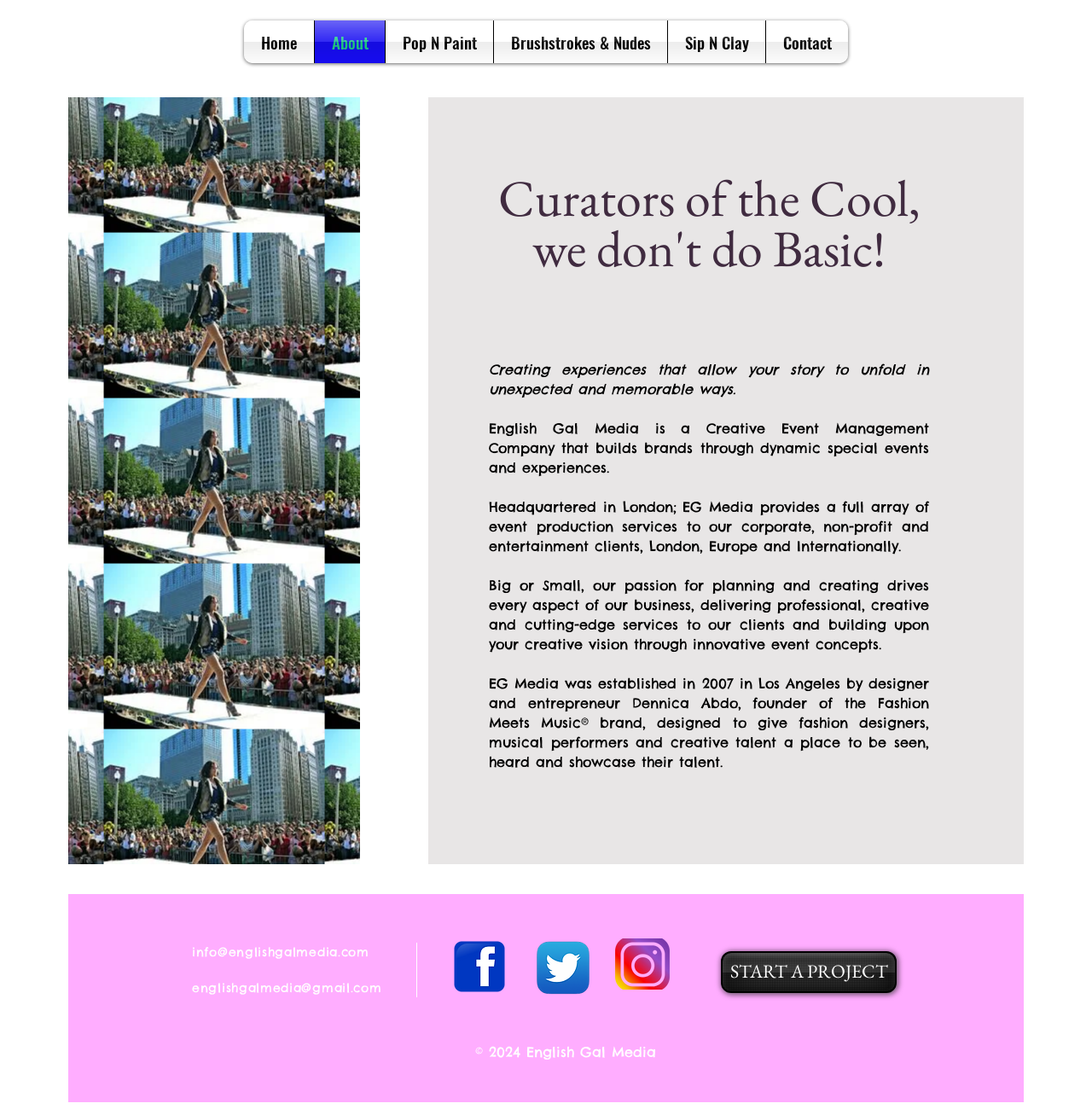Identify the bounding box coordinates of the clickable region required to complete the instruction: "Click the facebook logo". The coordinates should be given as four float numbers within the range of 0 and 1, i.e., [left, top, right, bottom].

[0.414, 0.844, 0.464, 0.89]